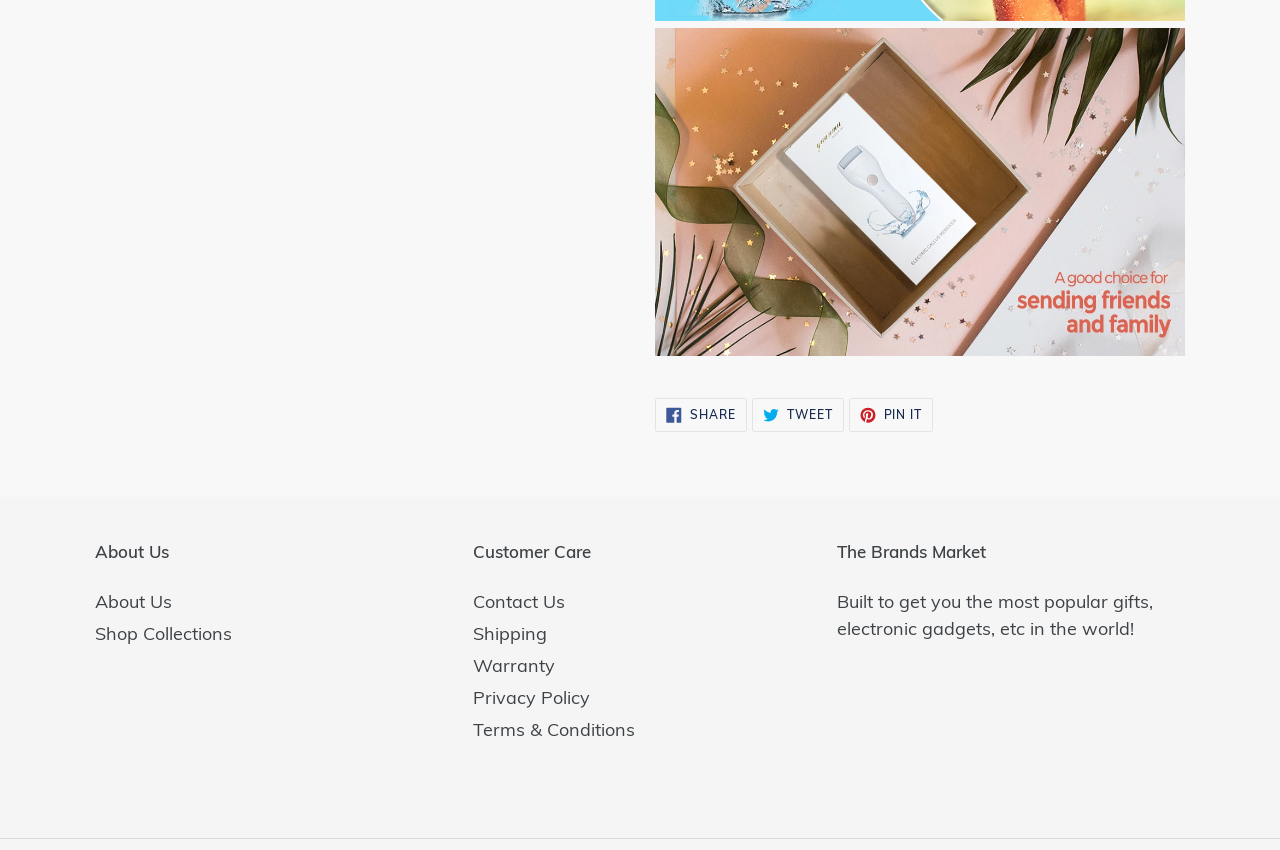Respond with a single word or phrase for the following question: 
What type of image is displayed at the top of the webpage?

Unknown